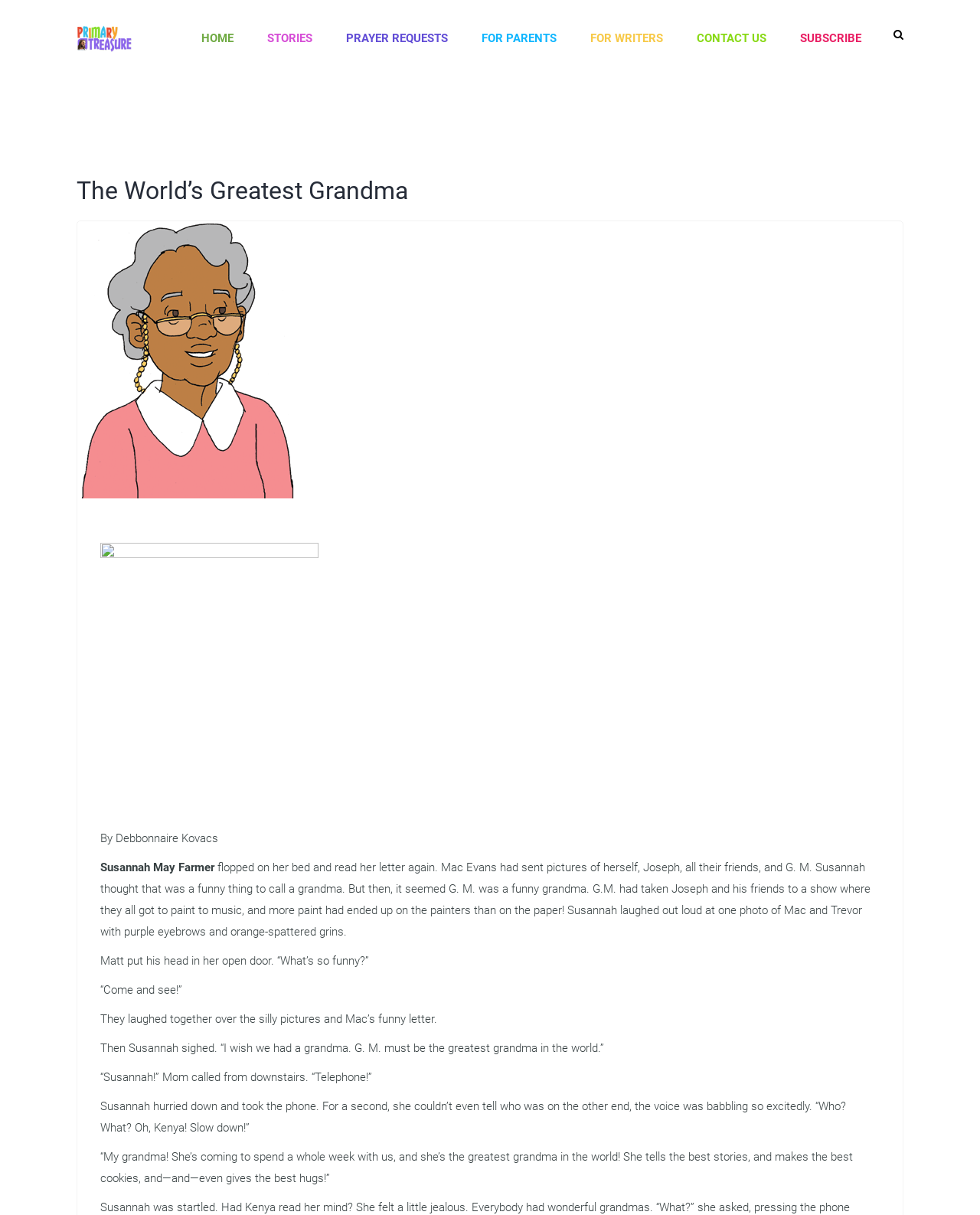Specify the bounding box coordinates of the element's area that should be clicked to execute the given instruction: "submit a prayer request". The coordinates should be four float numbers between 0 and 1, i.e., [left, top, right, bottom].

[0.336, 0.0, 0.474, 0.063]